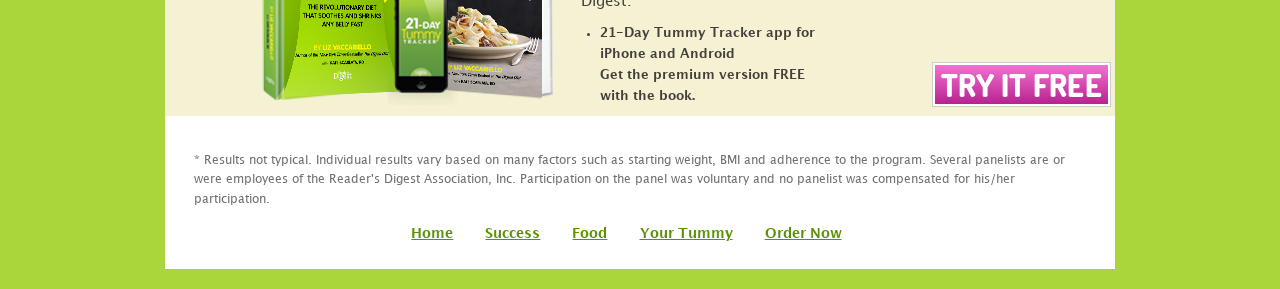Identify the coordinates of the bounding box for the element described below: "Success". Return the coordinates as four float numbers between 0 and 1: [left, top, right, bottom].

[0.379, 0.741, 0.443, 0.876]